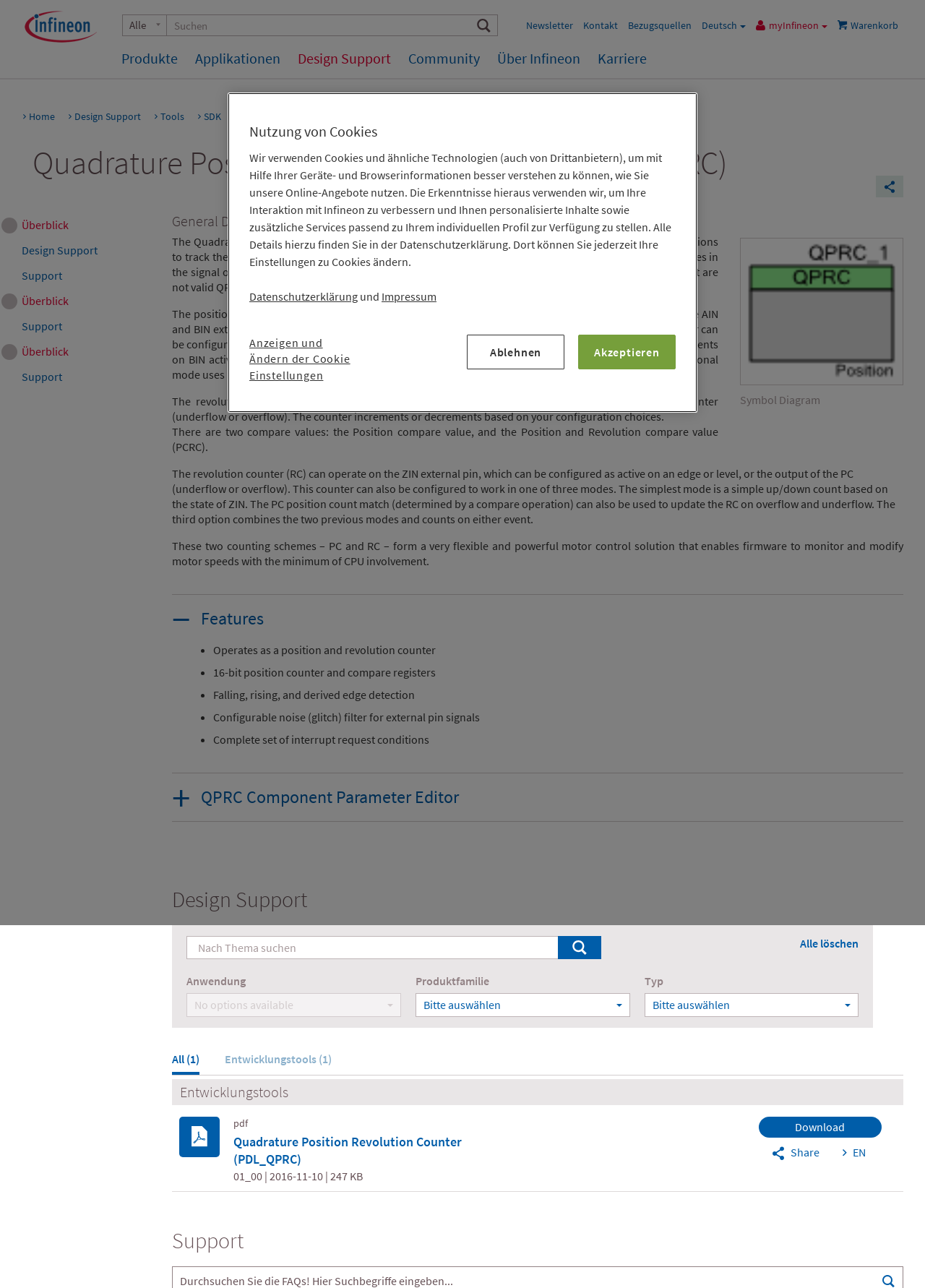What is the name of the component described on this webpage?
Kindly offer a comprehensive and detailed response to the question.

The name of the component can be found in the heading of the webpage, which says 'Quadrature Position Revolution Counter (PDL_QPRC)'.